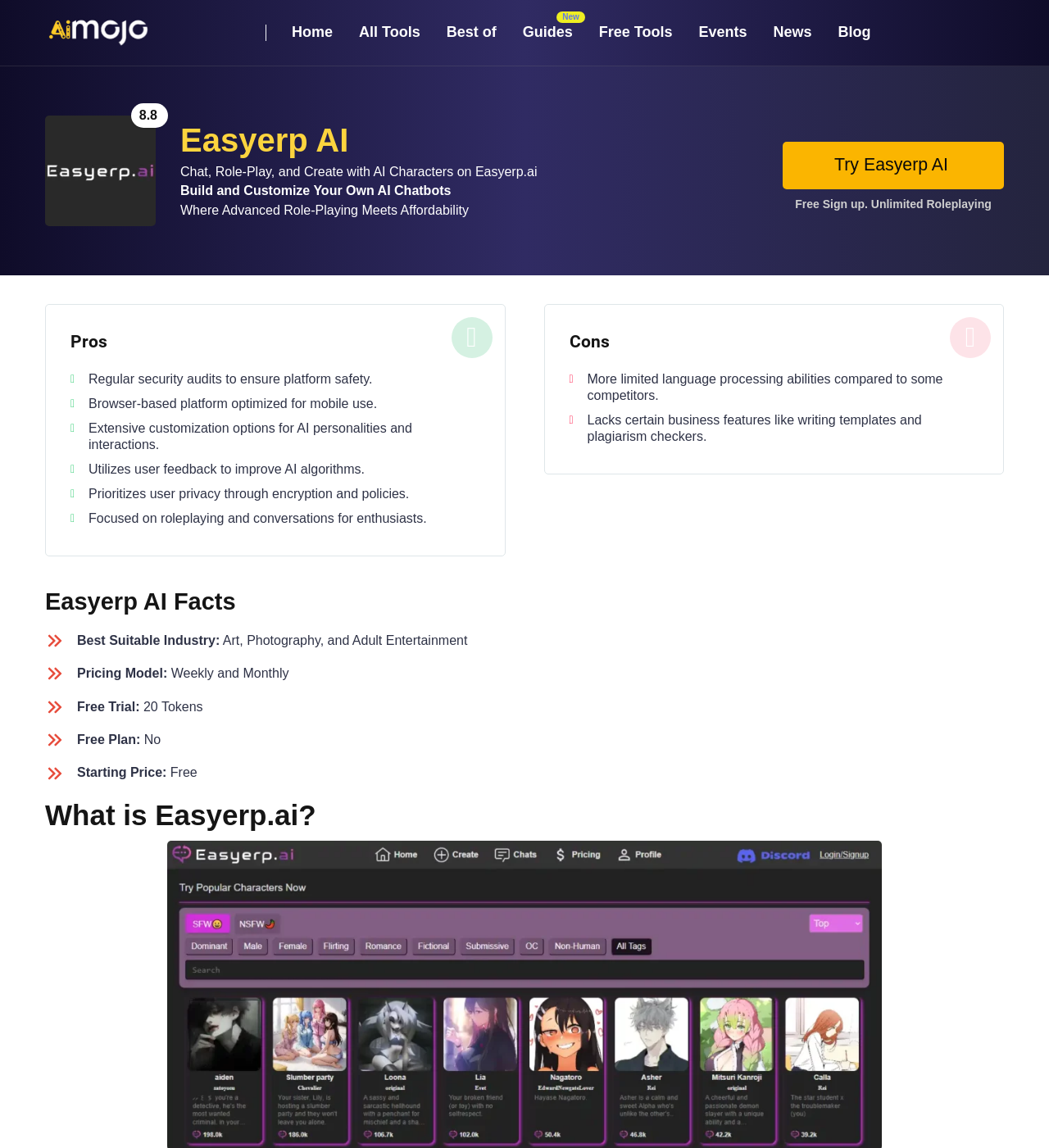Based on the image, provide a detailed and complete answer to the question: 
What are the customization options for AI personalities and interactions?

The webpage mentions that Easyerp AI offers 'Extensive customization options for AI personalities and interactions' as one of its pros, which is displayed as a static text element with bounding box coordinates [0.084, 0.367, 0.393, 0.393]. This suggests that users have a wide range of options to customize their AI interactions.